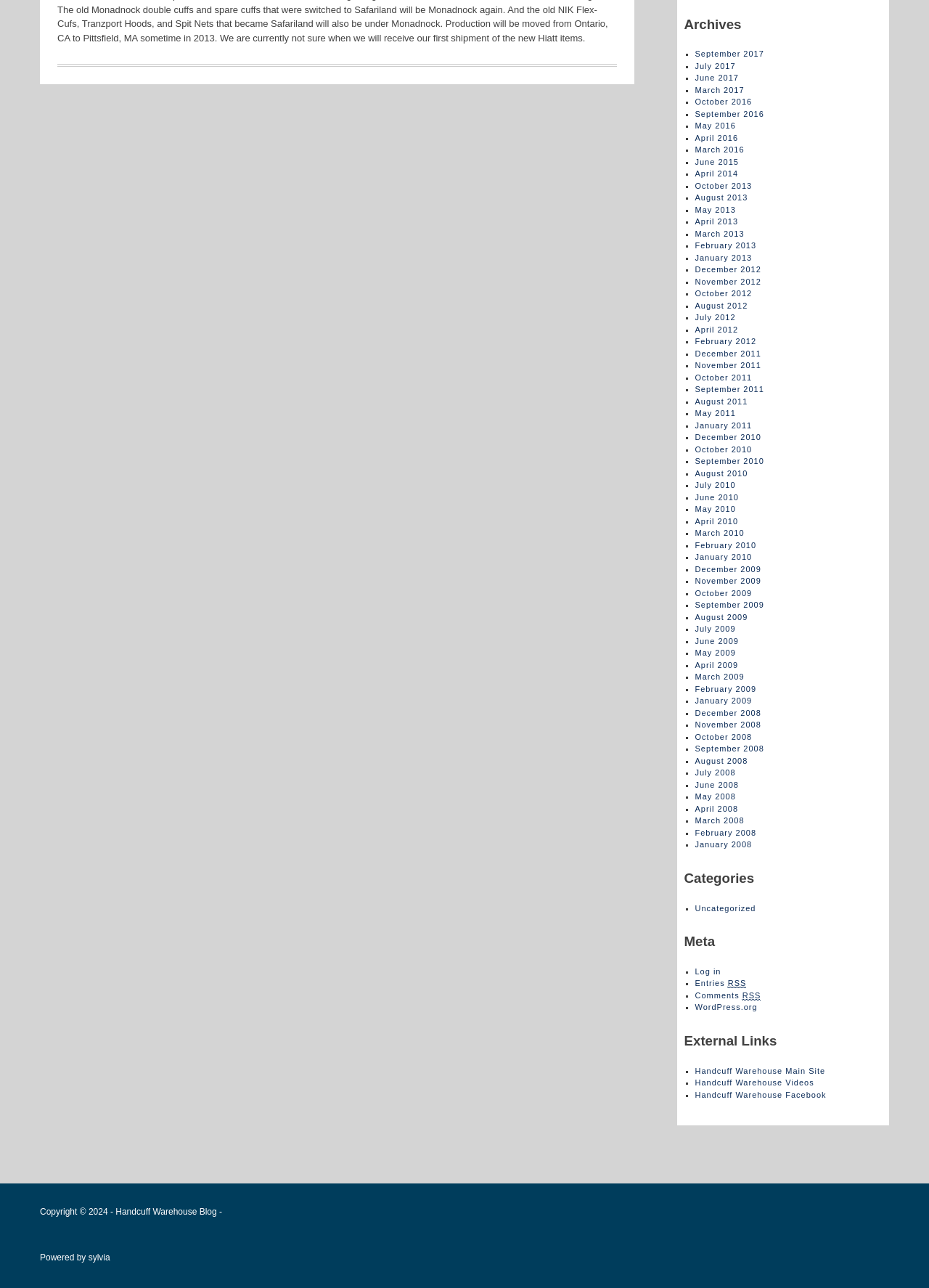Provide the bounding box coordinates for the UI element that is described by this text: "August 2008". The coordinates should be in the form of four float numbers between 0 and 1: [left, top, right, bottom].

[0.748, 0.587, 0.805, 0.594]